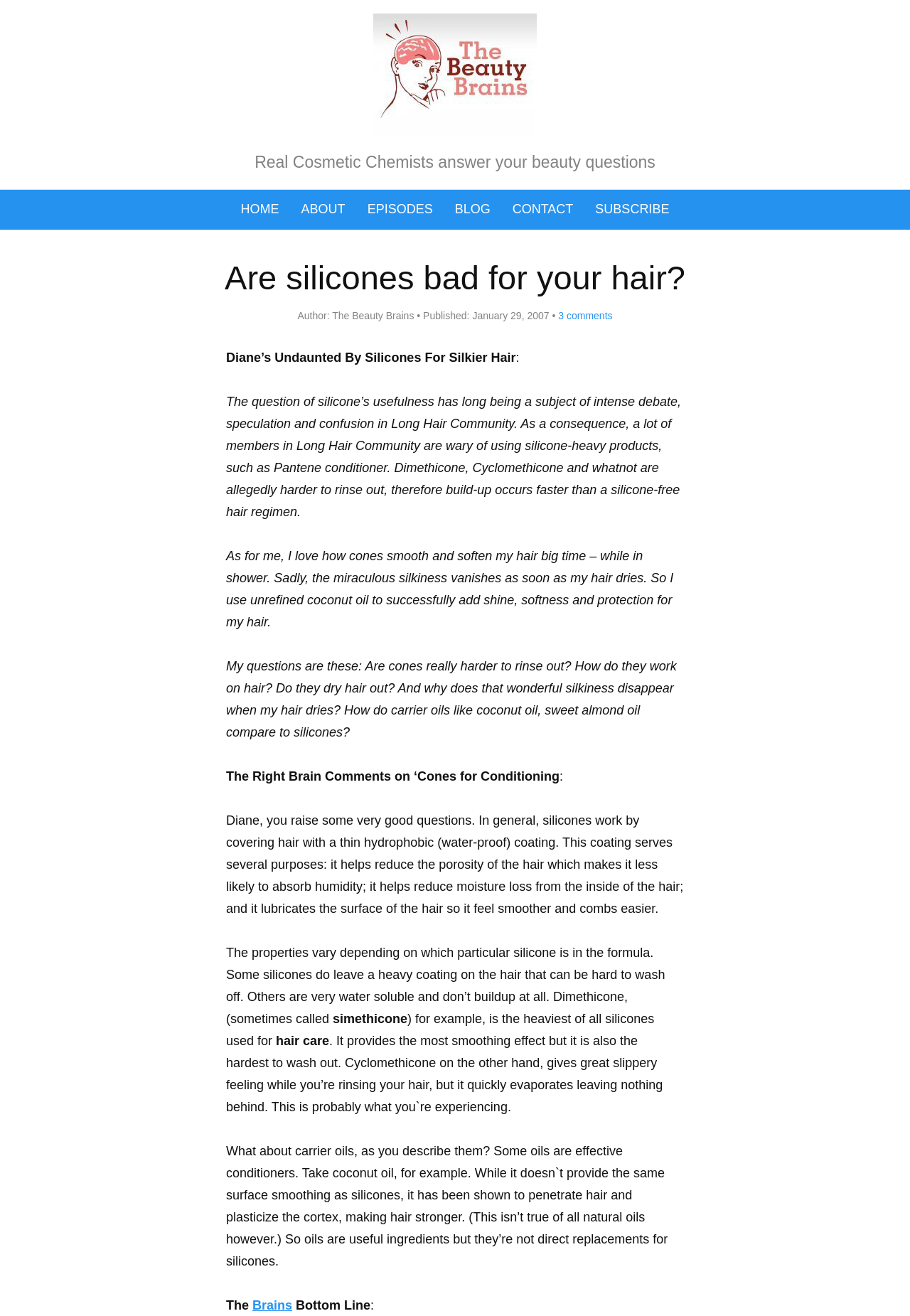Locate the bounding box coordinates of the segment that needs to be clicked to meet this instruction: "Click the 'HOME' link".

[0.265, 0.144, 0.307, 0.174]